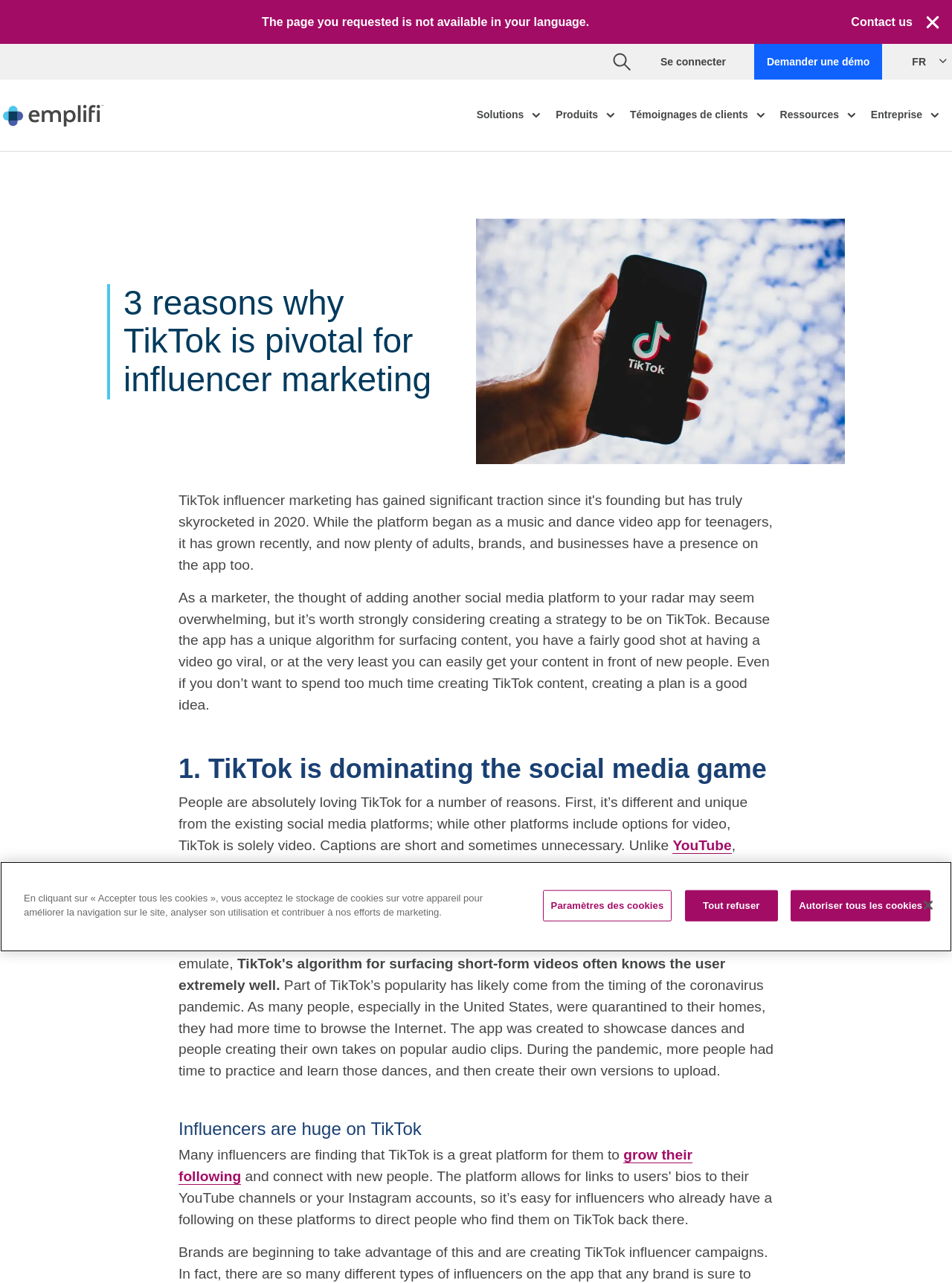Please locate the bounding box coordinates of the region I need to click to follow this instruction: "Click the 'Produits' button".

[0.578, 0.071, 0.656, 0.109]